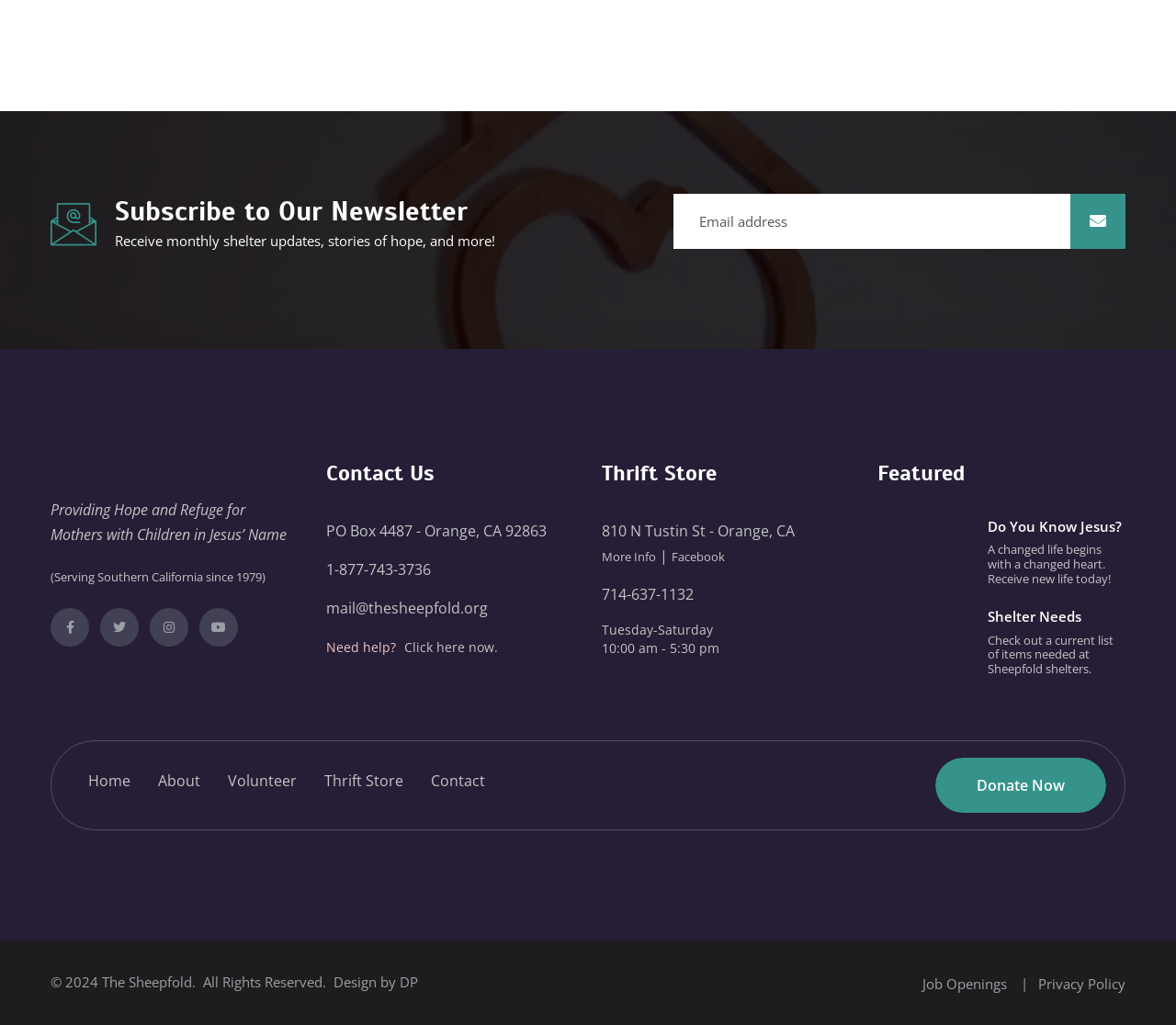Using the provided element description "What We Do", determine the bounding box coordinates of the UI element.

None